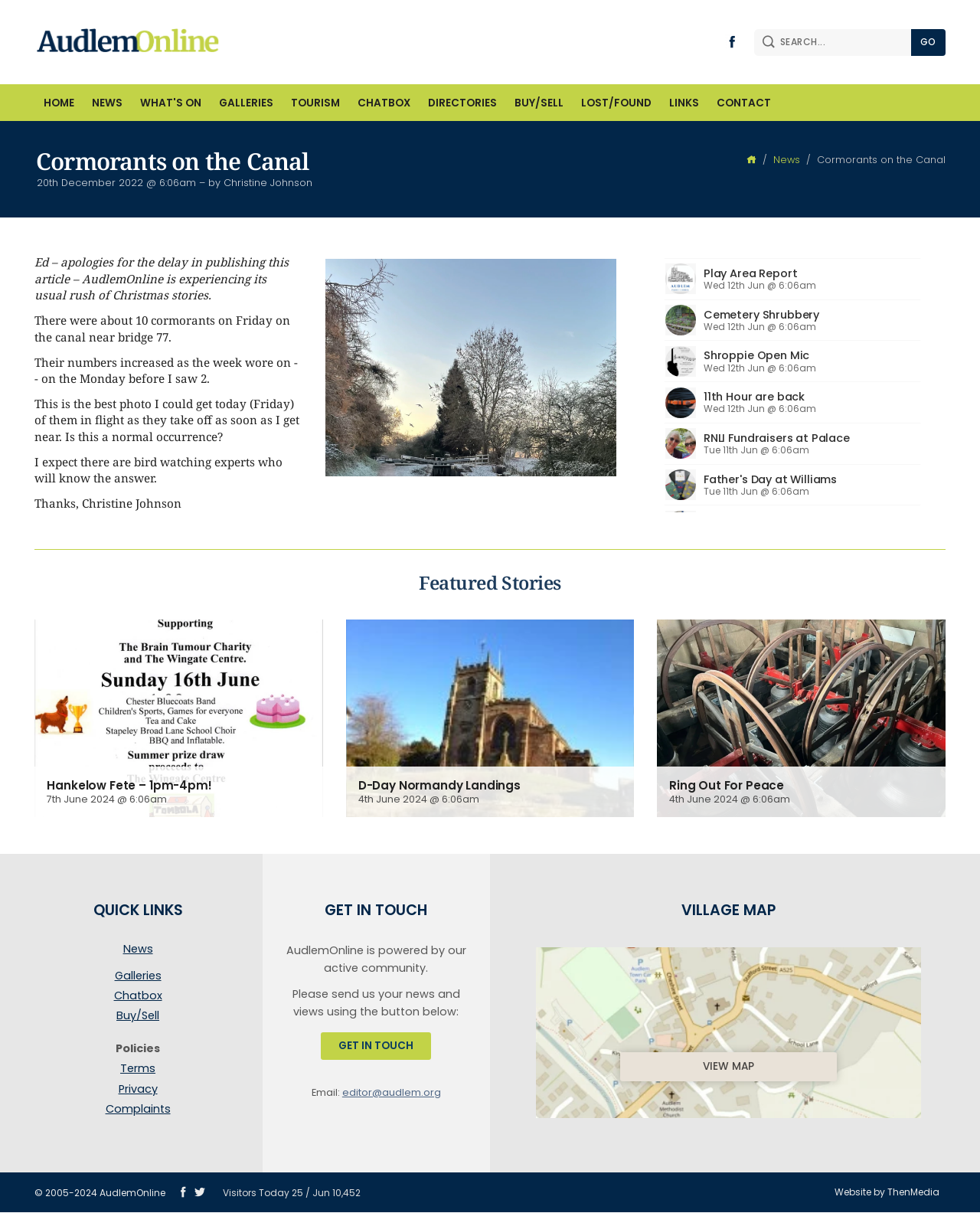Answer the question using only one word or a concise phrase: What is the purpose of the 'GET IN TOUCH' button?

To send news and views